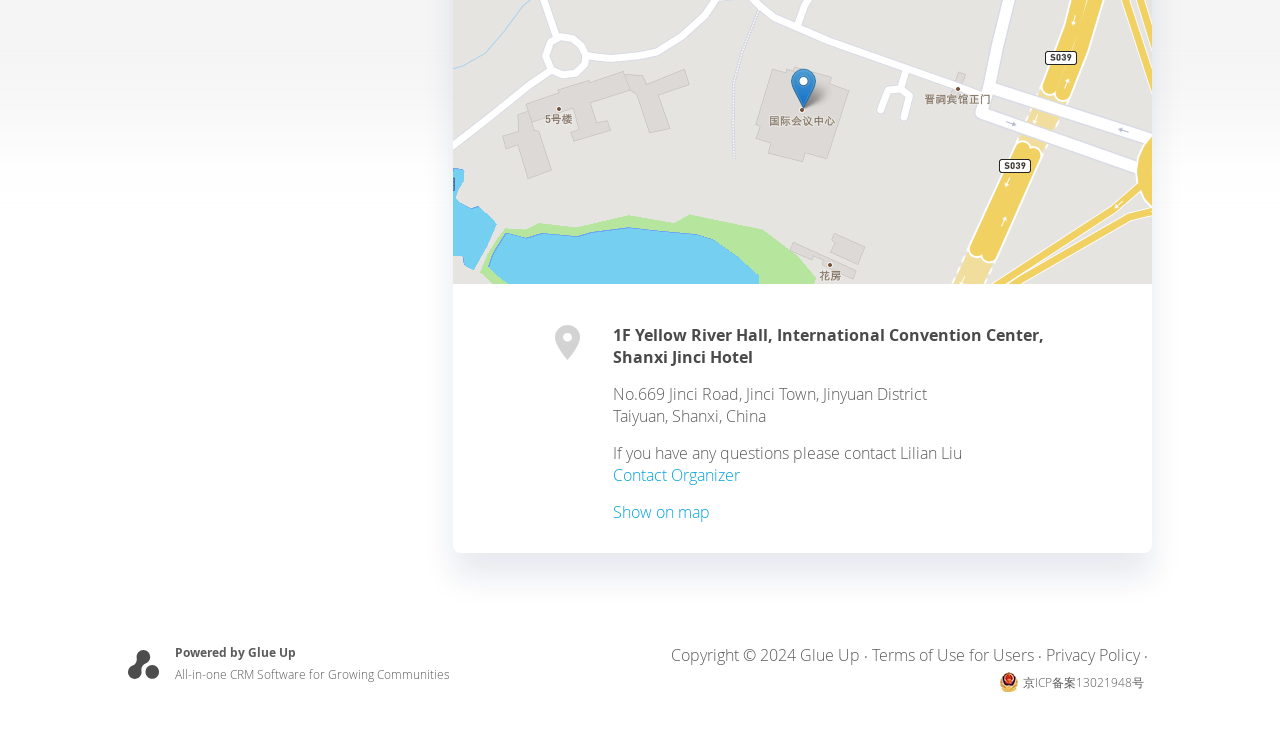What is the purpose of the 'Show on map' button?
Provide an in-depth and detailed explanation in response to the question.

The purpose of the 'Show on map' button can be inferred from its text content, which suggests that it will display the location of the hall on a map.